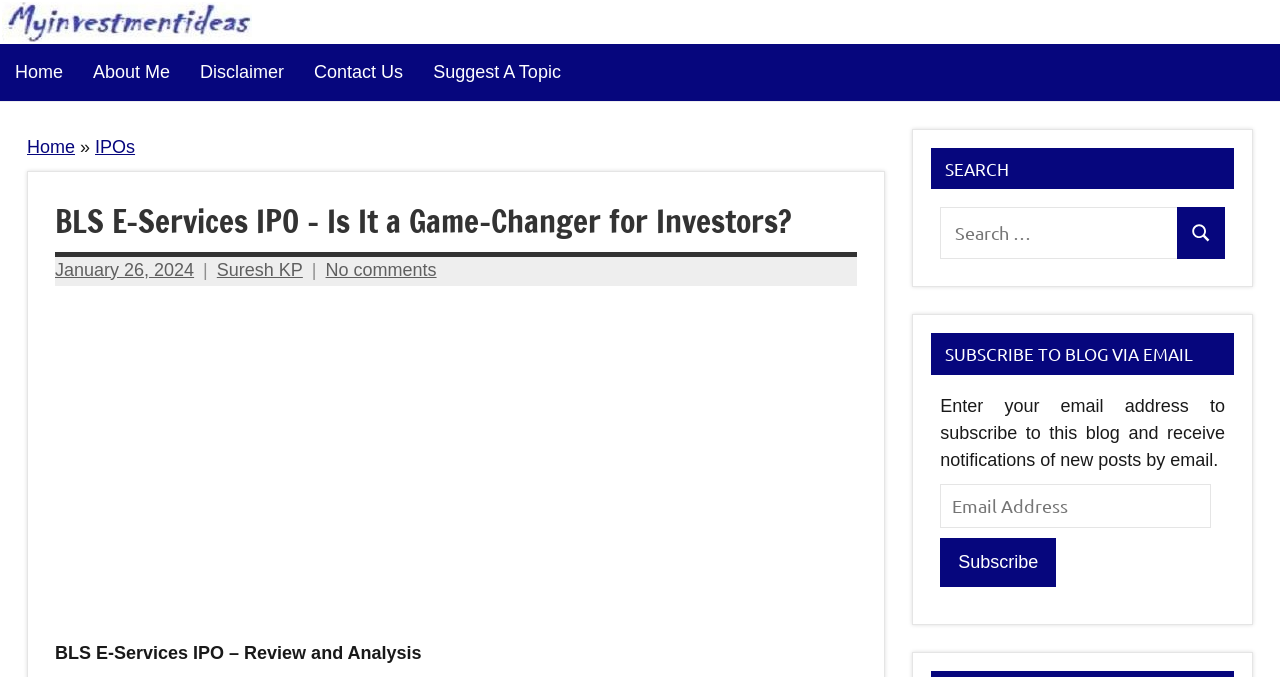Using the provided description: "January 26, 2024January 26, 2024", find the bounding box coordinates of the corresponding UI element. The output should be four float numbers between 0 and 1, in the format [left, top, right, bottom].

[0.043, 0.384, 0.152, 0.413]